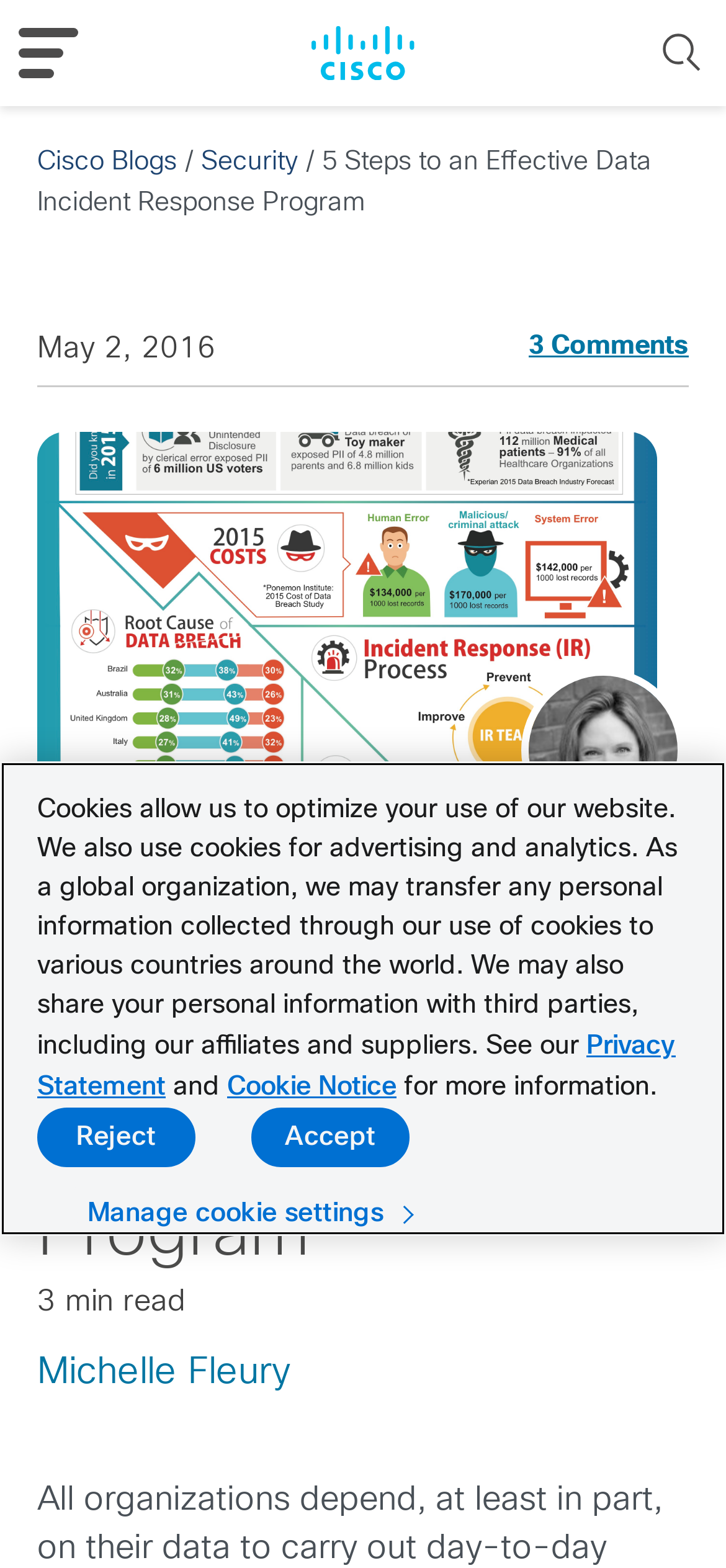Please determine the bounding box coordinates of the area that needs to be clicked to complete this task: 'Click the Cisco Blogs link'. The coordinates must be four float numbers between 0 and 1, formatted as [left, top, right, bottom].

[0.382, 0.017, 0.618, 0.051]